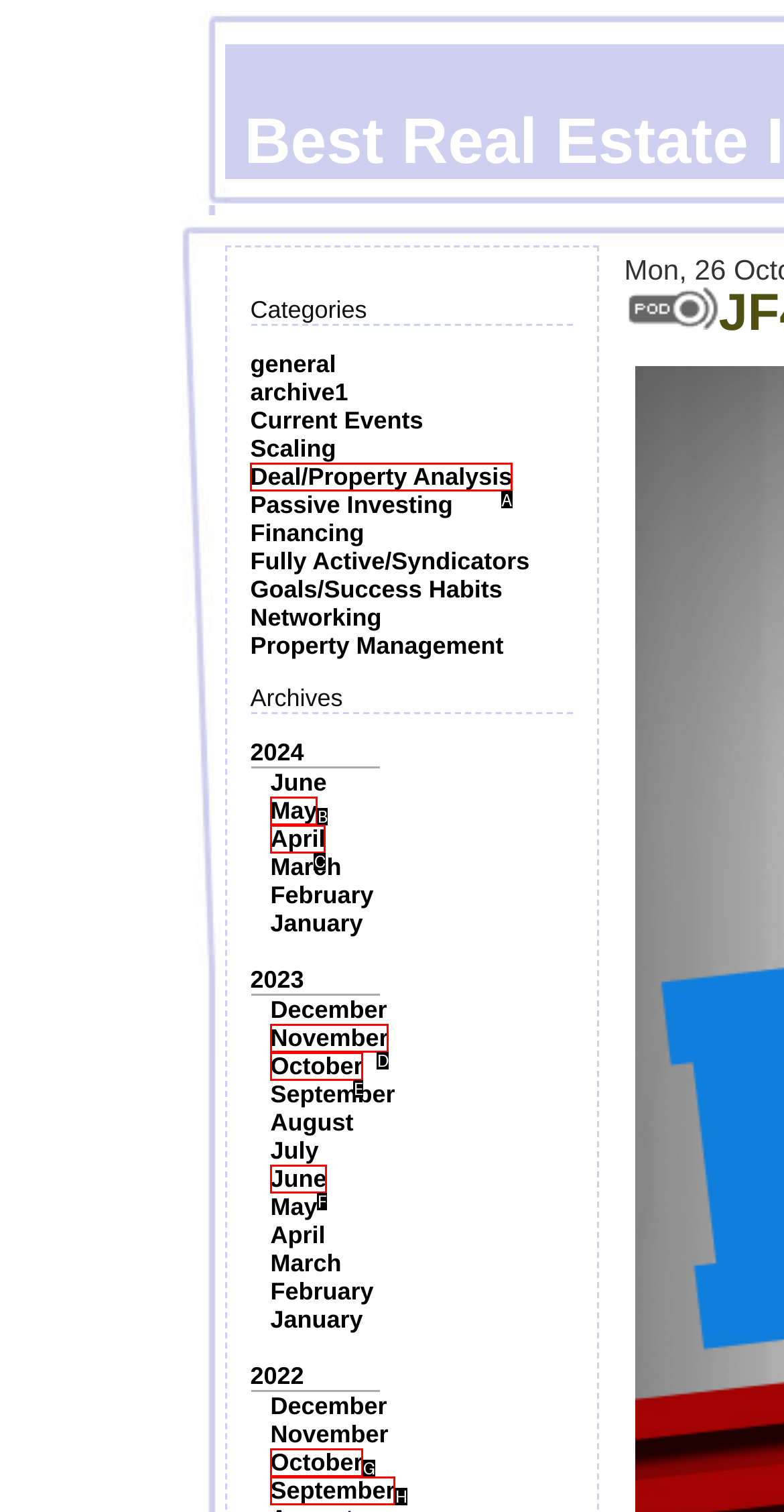Which lettered option should I select to achieve the task: Read about 'Deal/Property Analysis' according to the highlighted elements in the screenshot?

A